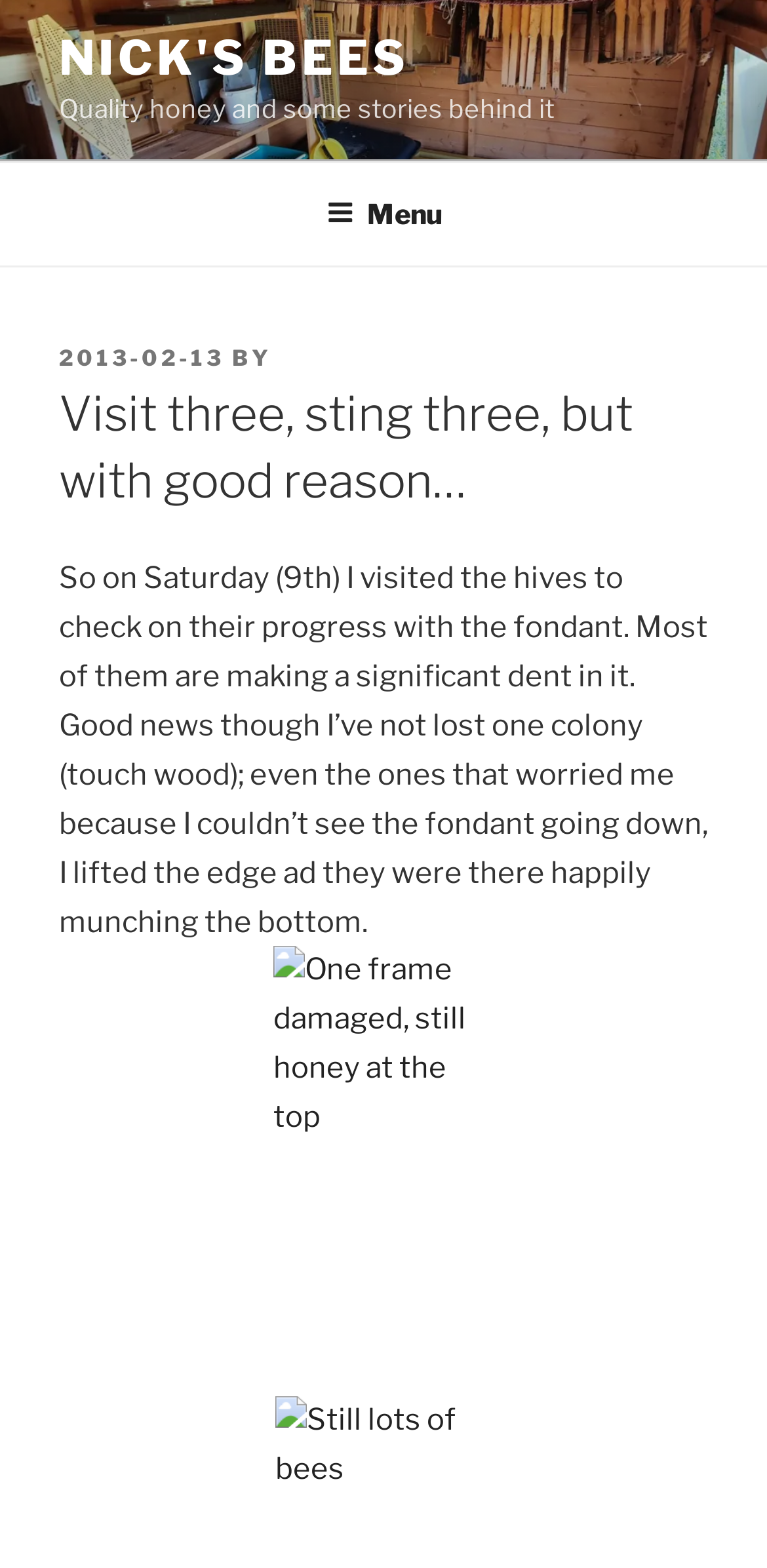Based on what you see in the screenshot, provide a thorough answer to this question: What is the name of the website?

The name of the website can be found at the top of the webpage, where it says 'NICK'S BEES' in a link format.